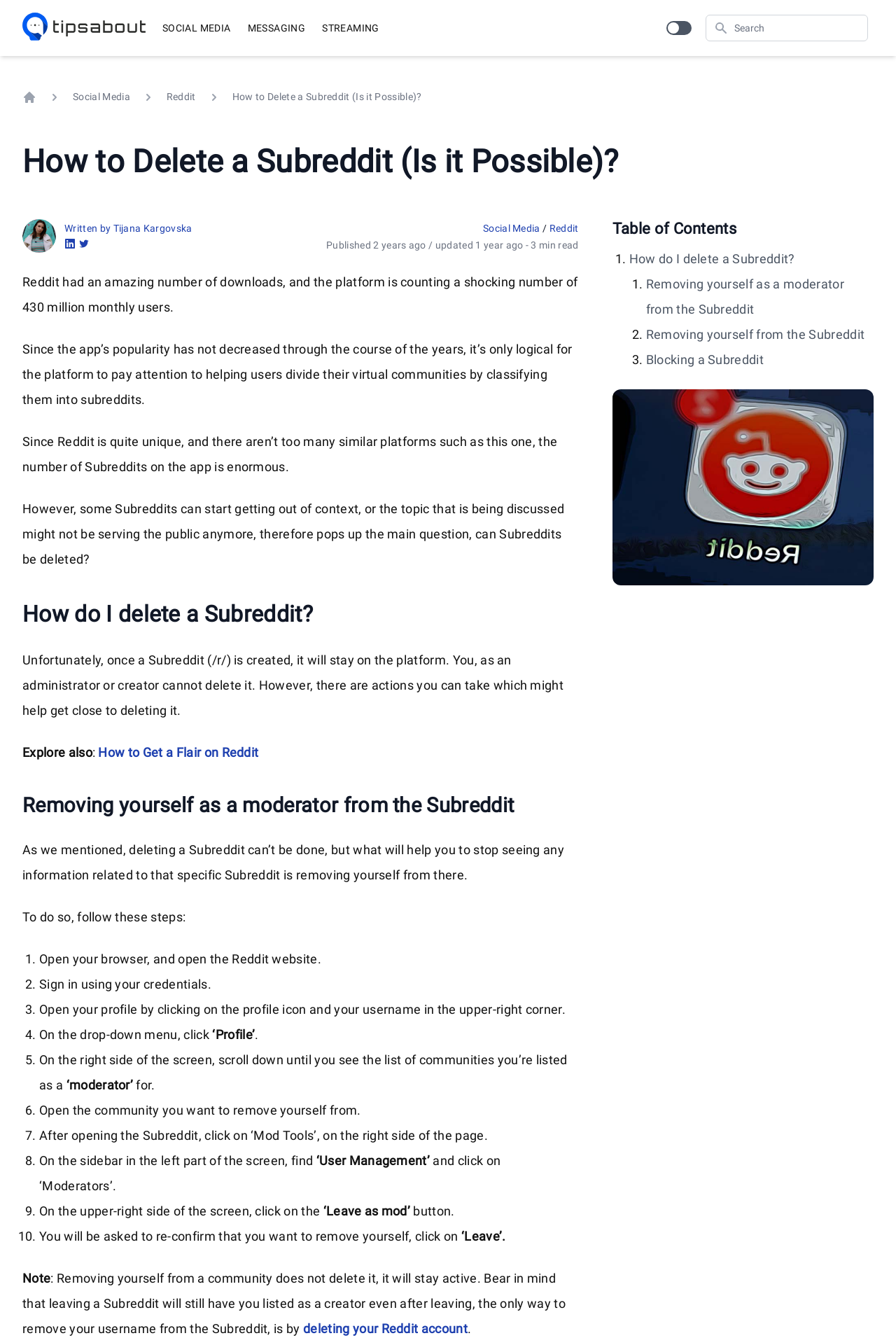What is the purpose of the 'Toggle darkmode' switch?
From the image, respond with a single word or phrase.

To switch to dark mode